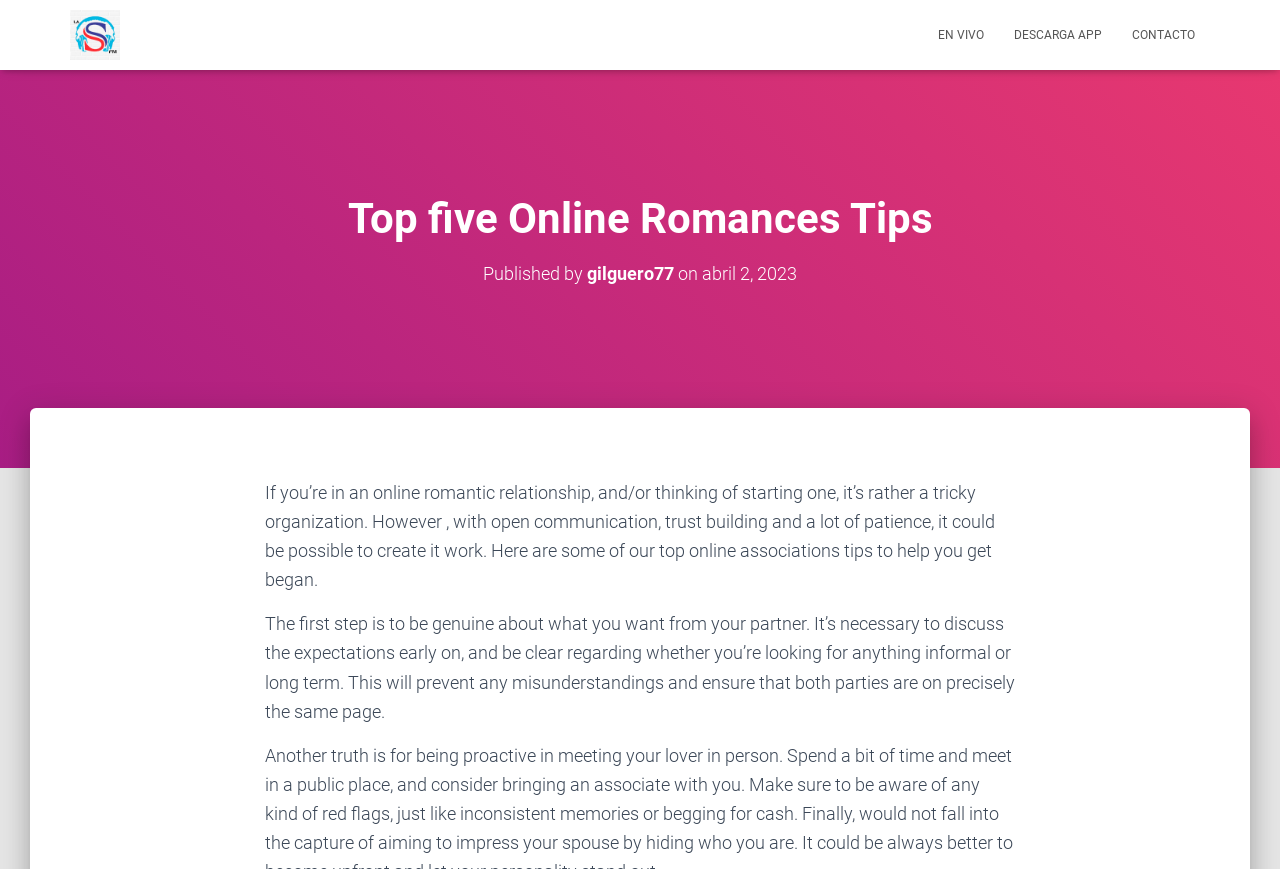Offer an in-depth caption of the entire webpage.

The webpage is about online romantic relationships, specifically providing tips for making them work. At the top left, there is a logo of "Lasfmradio" accompanied by a link to the same. To the right of the logo, there are three links: "EN VIVO", "DESCARGA APP", and "CONTACTO", which are likely navigation links.

Below the top navigation section, there is a main heading "Top five Online Romances Tips" that spans most of the width of the page. Underneath this heading, there is a subheading "Published by gilguero77 on abril 2, 2023" which includes a link to the author's profile and a timestamp.

The main content of the page is divided into paragraphs of text. The first paragraph discusses the challenges of online romantic relationships and the importance of open communication, trust, and patience. The second paragraph provides a specific tip, emphasizing the need to be genuine about one's expectations from a partner and to discuss them early on to avoid misunderstandings.

There are no images on the page apart from the "Lasfmradio" logo. The overall layout is simple, with a clear hierarchy of headings and paragraphs.